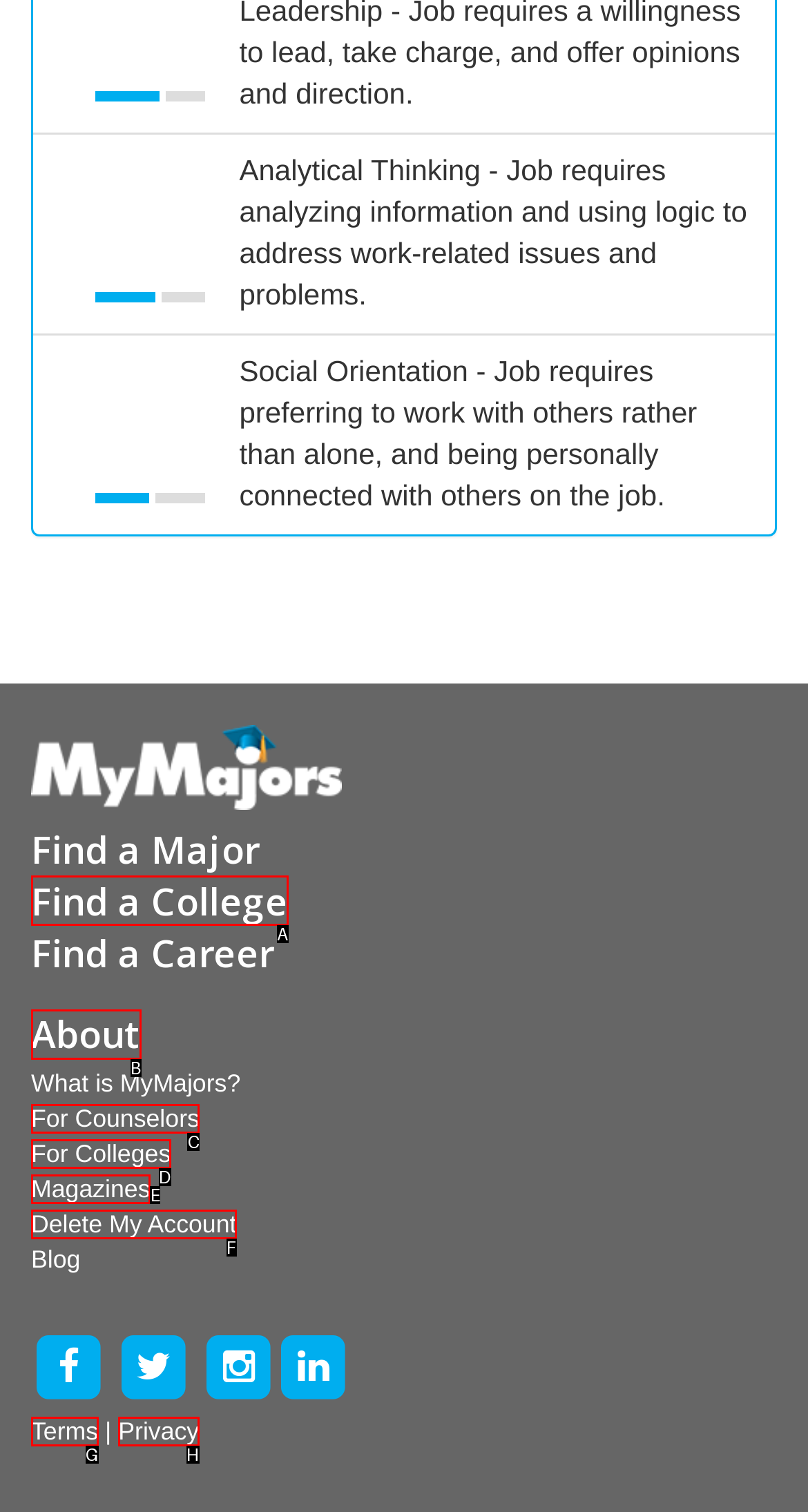Match the description to the correct option: About
Provide the letter of the matching option directly.

B